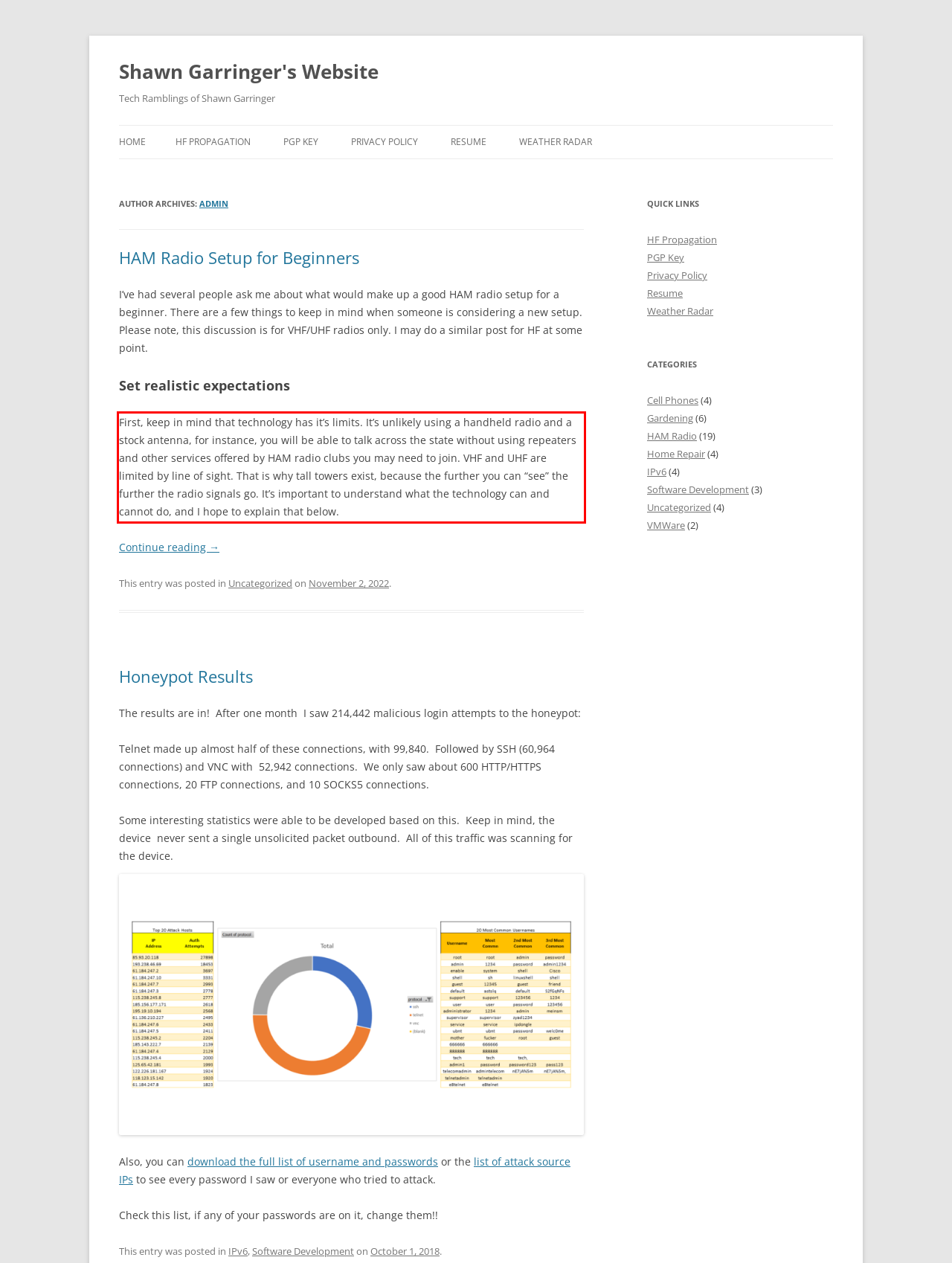There is a UI element on the webpage screenshot marked by a red bounding box. Extract and generate the text content from within this red box.

First, keep in mind that technology has it’s limits. It’s unlikely using a handheld radio and a stock antenna, for instance, you will be able to talk across the state without using repeaters and other services offered by HAM radio clubs you may need to join. VHF and UHF are limited by line of sight. That is why tall towers exist, because the further you can “see” the further the radio signals go. It’s important to understand what the technology can and cannot do, and I hope to explain that below.